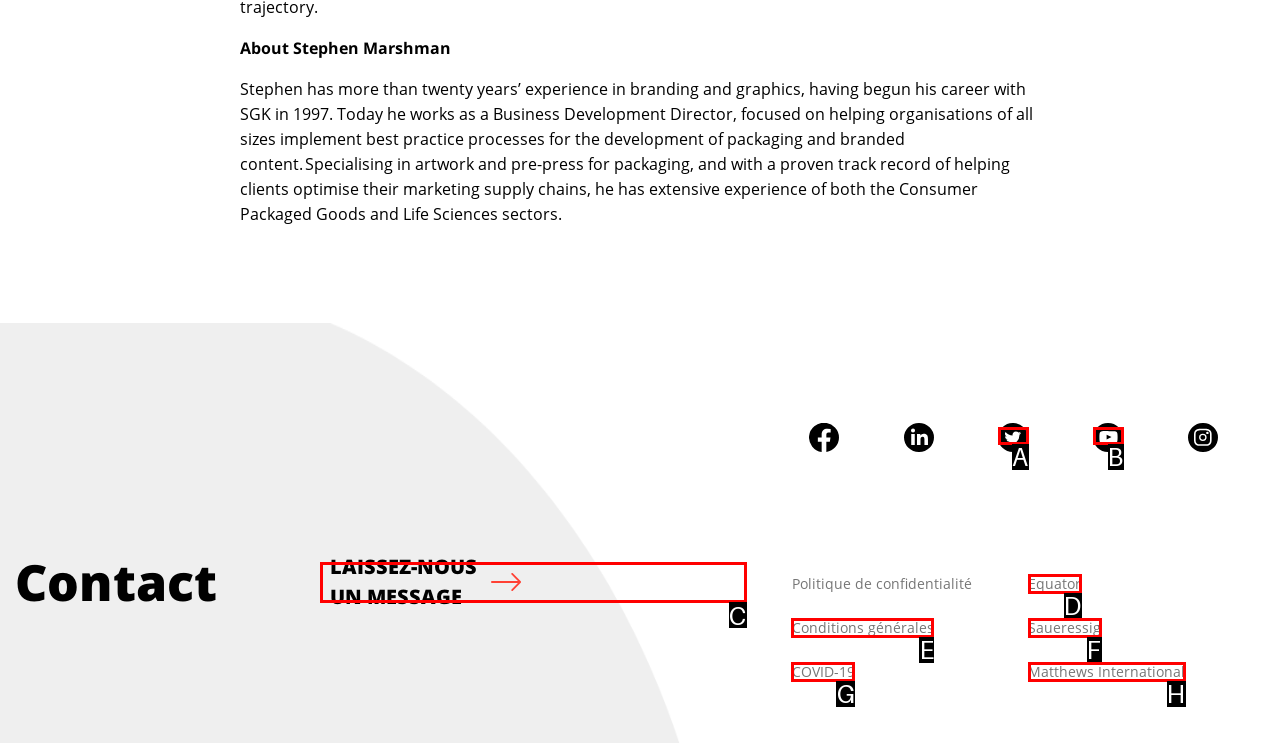Based on the task: View the 'Slideshow', which UI element should be clicked? Answer with the letter that corresponds to the correct option from the choices given.

None